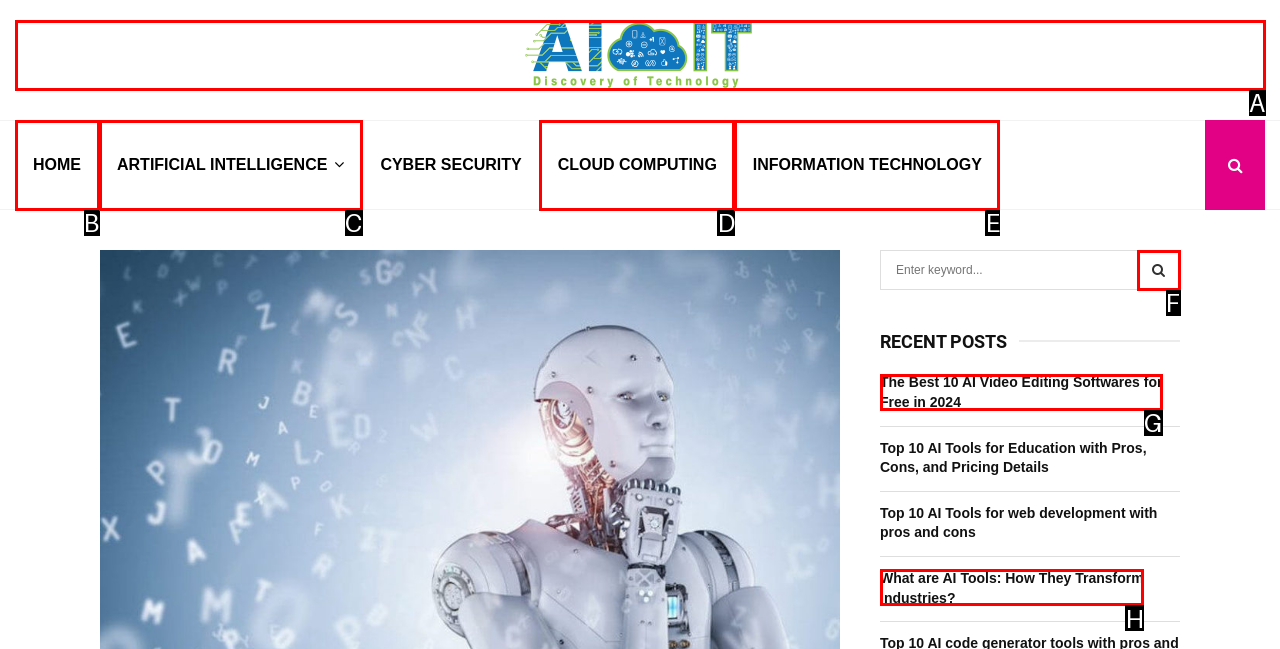Select the UI element that should be clicked to execute the following task: Read recent post about AI video editing
Provide the letter of the correct choice from the given options.

G